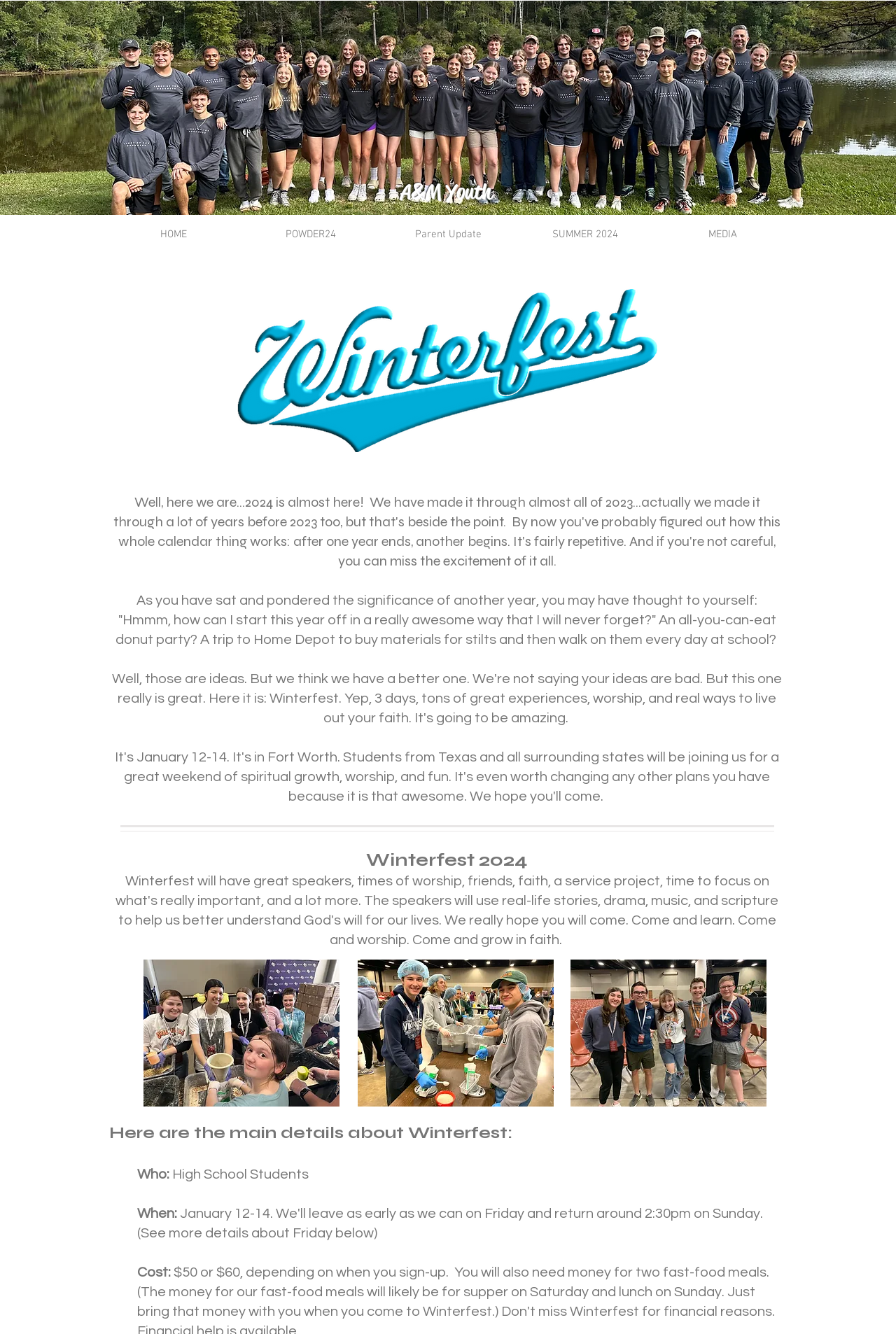Provide a single word or phrase answer to the question: 
What is the age range of the target audience?

High School Students